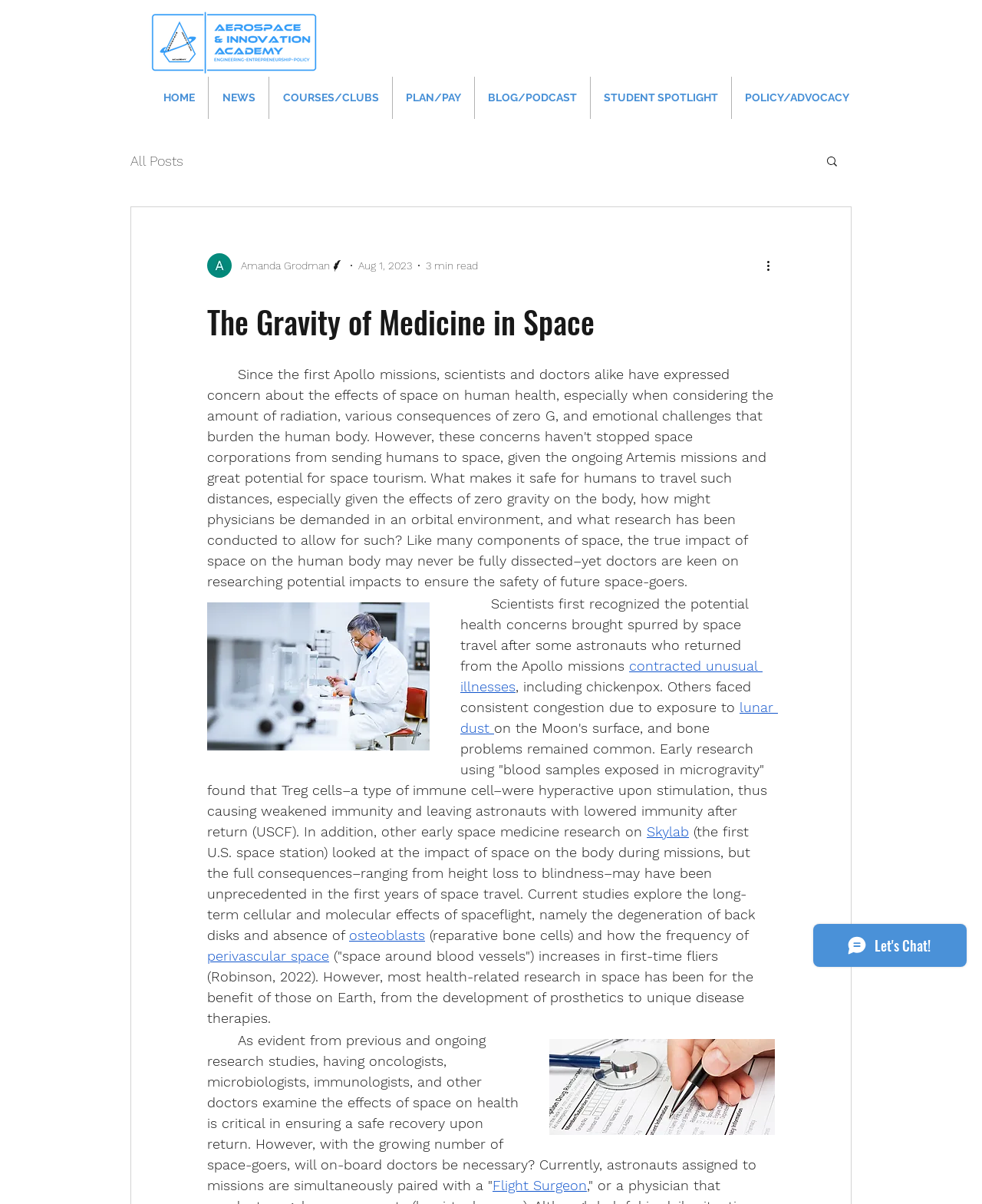Locate the bounding box coordinates of the element to click to perform the following action: 'Explore the NEWS section'. The coordinates should be given as four float values between 0 and 1, in the form of [left, top, right, bottom].

[0.212, 0.064, 0.273, 0.099]